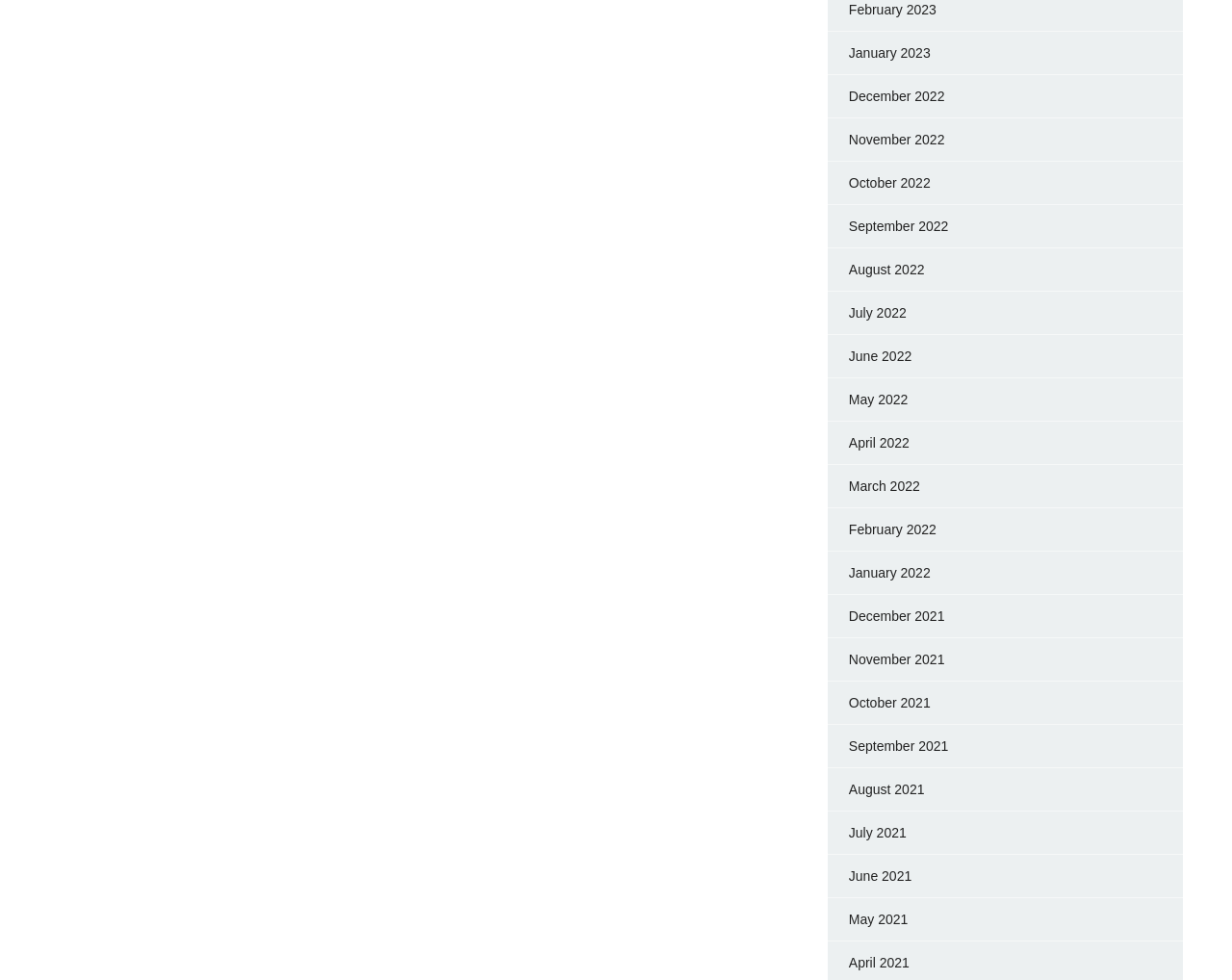Identify the bounding box coordinates for the element that needs to be clicked to fulfill this instruction: "view February 2023". Provide the coordinates in the format of four float numbers between 0 and 1: [left, top, right, bottom].

[0.689, 0.002, 0.76, 0.018]